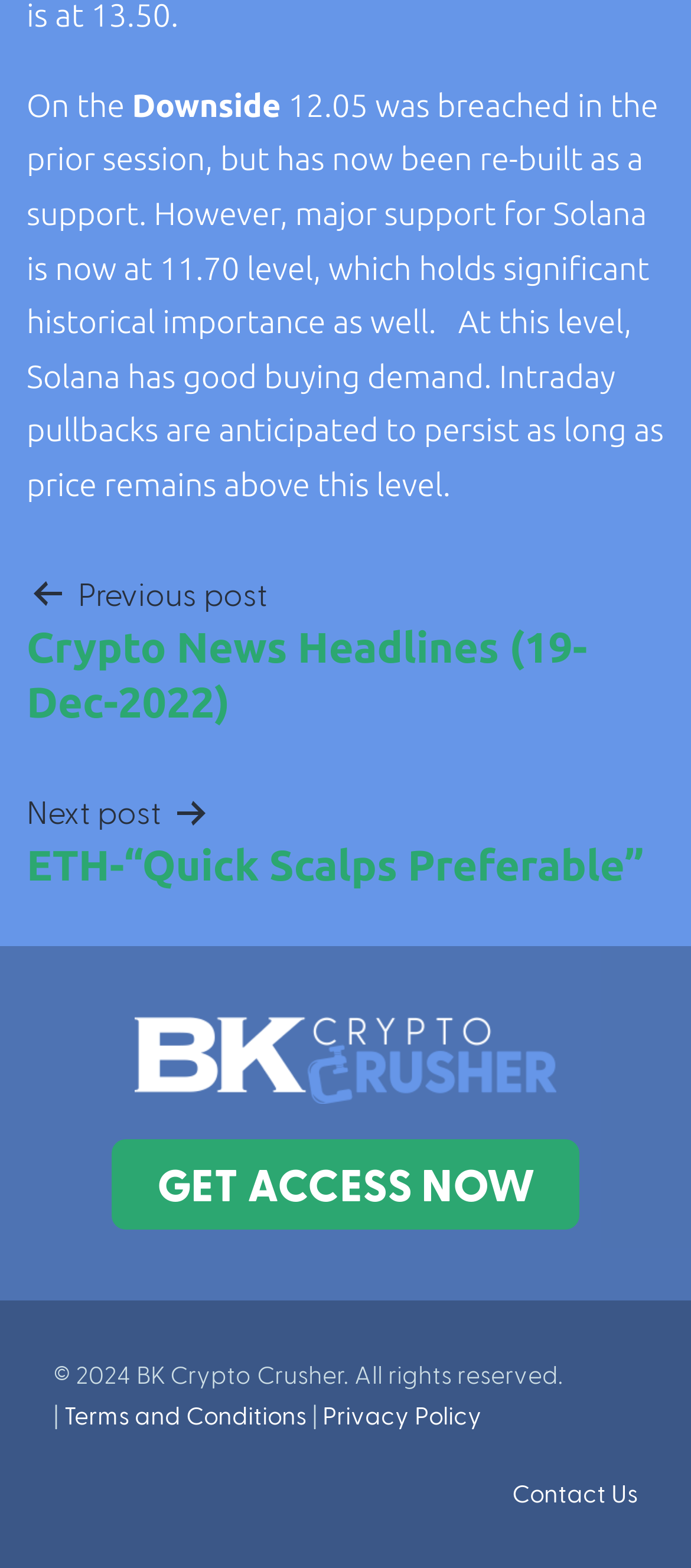What year is the copyright for?
Please provide a comprehensive answer to the question based on the webpage screenshot.

The copyright information at the bottom of the page states '© 2024 BK Crypto Crusher. All rights reserved.', which indicates that the copyright is for the year 2024.